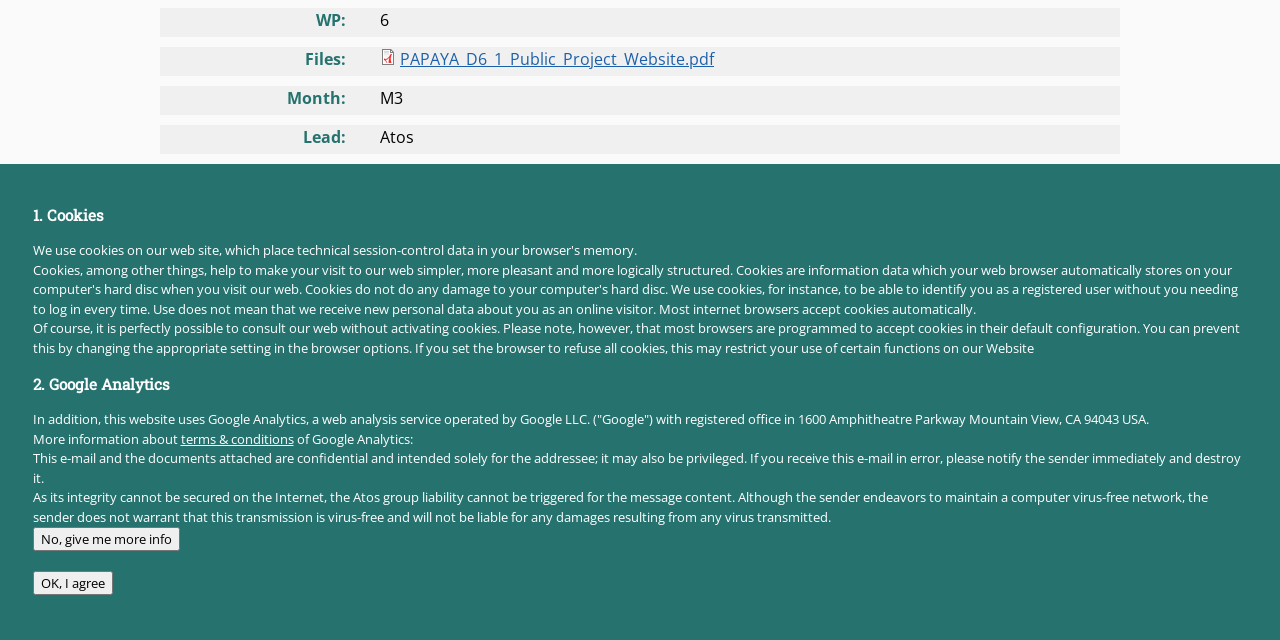Given the description of the UI element: "Business", predict the bounding box coordinates in the form of [left, top, right, bottom], with each value being a float between 0 and 1.

None